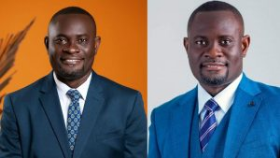What is the color of the suit on the right side?
Please provide a full and detailed response to the question.

Upon examining the image, I observed that on the right side of the split portrait, John Kumah is dressed in a vibrant blue suit with a white shirt and a striped tie, which presents a polished and professional look.